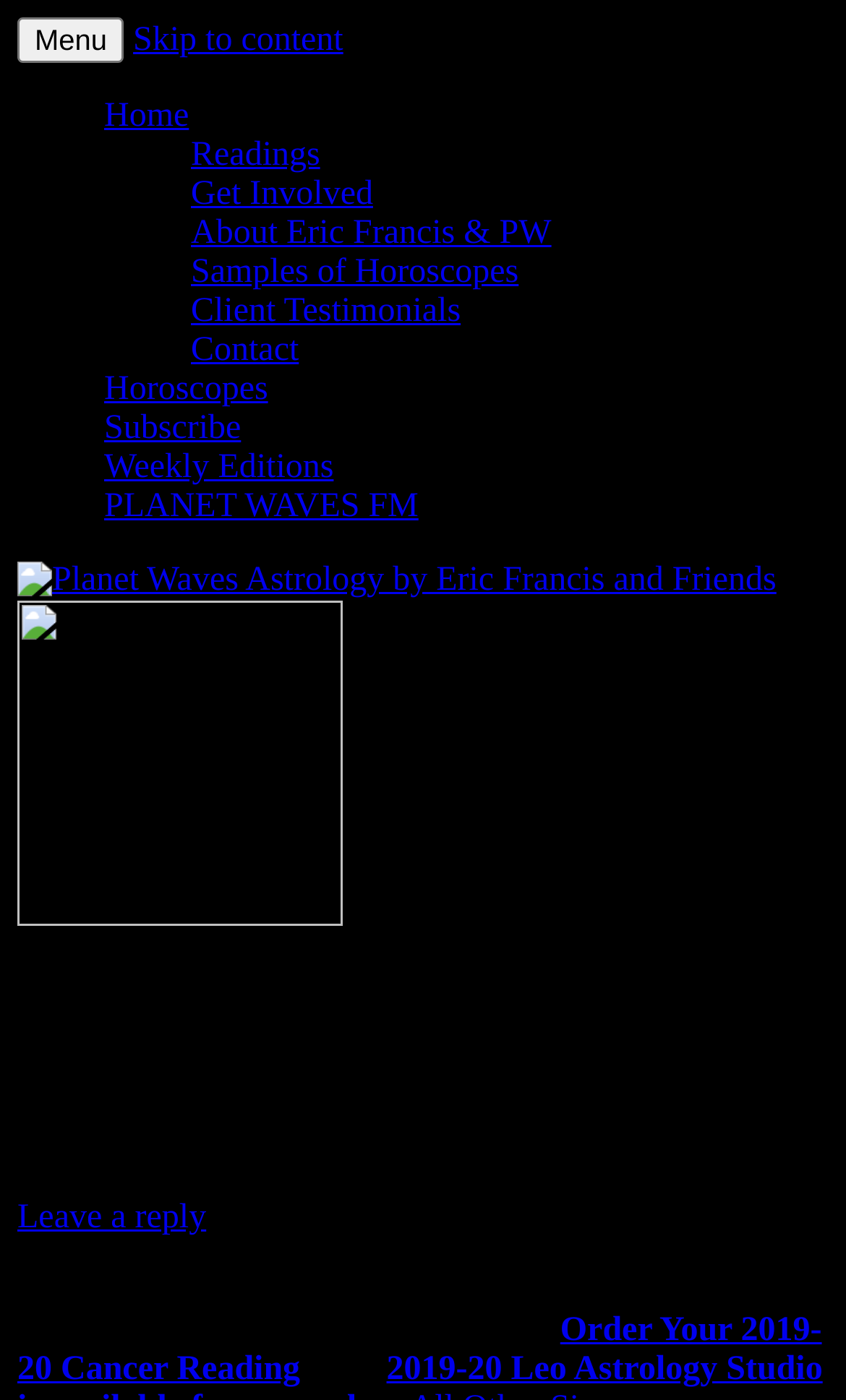What is the purpose of the 'Get Involved' link?
Using the image, answer in one word or phrase.

To get involved with the website